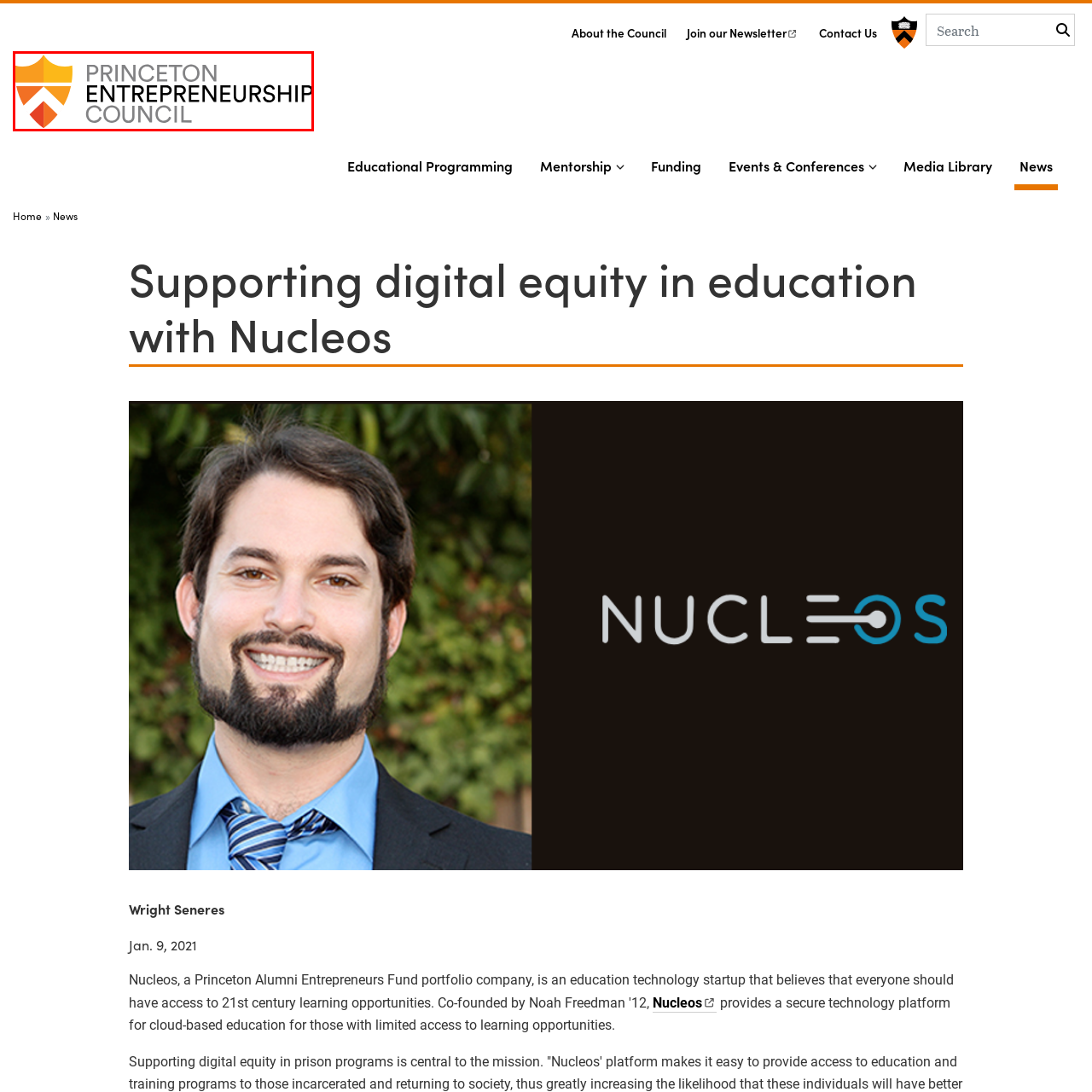Direct your attention to the image marked by the red boundary, What is the mission of the Princeton Entrepreneurship Council? Provide a single word or phrase in response.

Foster entrepreneurial spirit